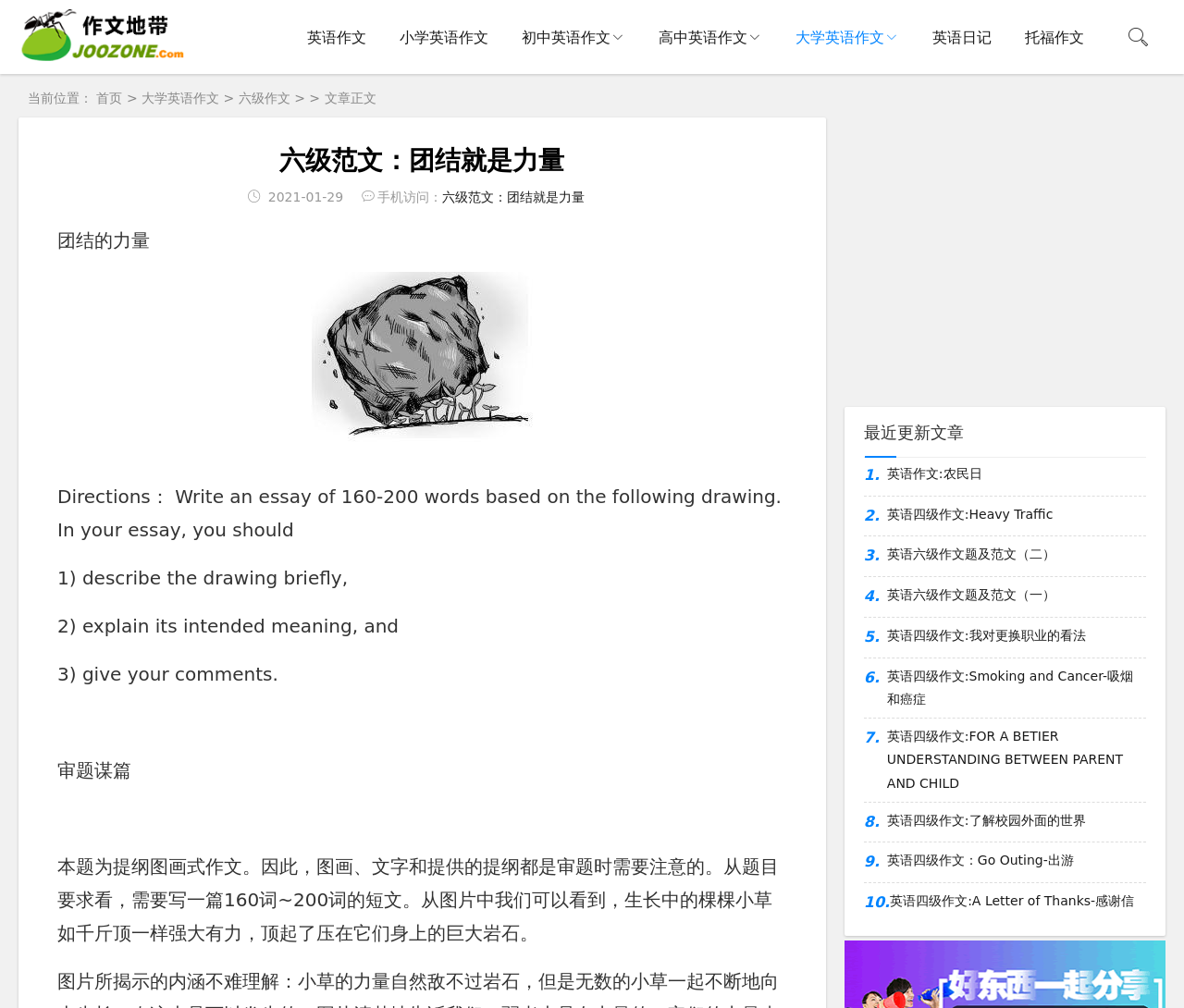Determine the bounding box for the UI element described here: "英语四级作文:Heavy Traffic".

[0.749, 0.499, 0.968, 0.522]